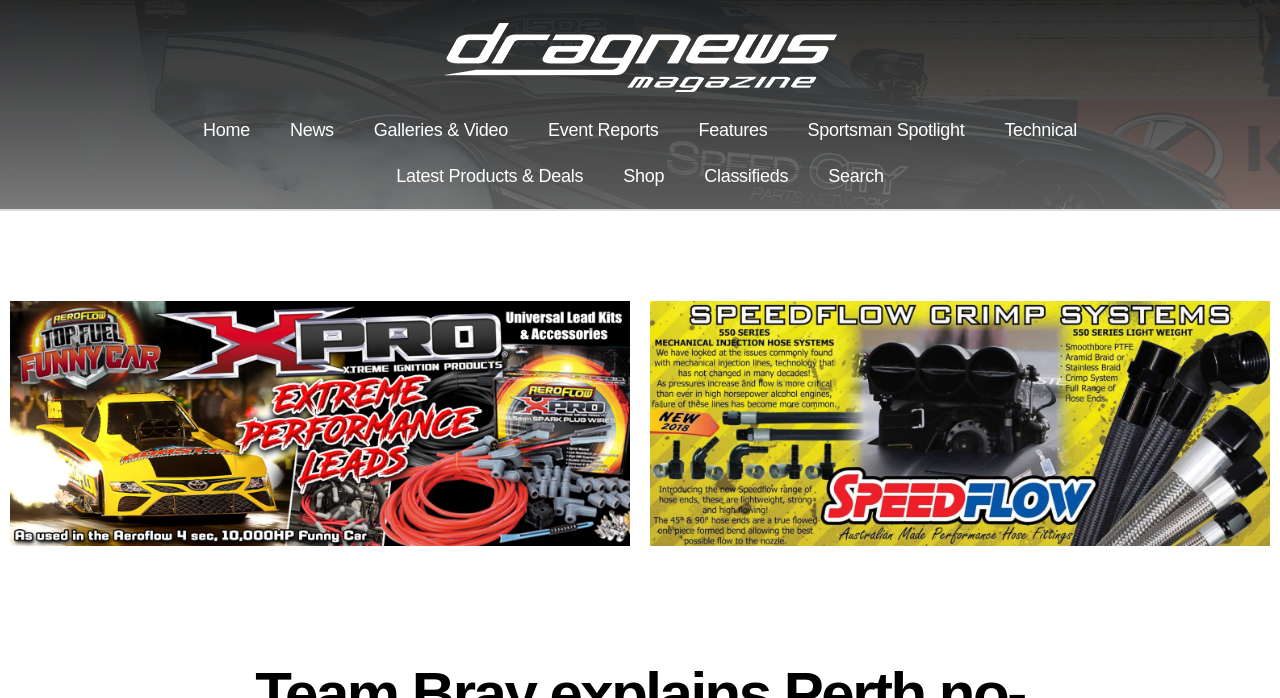Can you specify the bounding box coordinates of the area that needs to be clicked to fulfill the following instruction: "Visit the 'Christmas Savings Tips' page"?

None